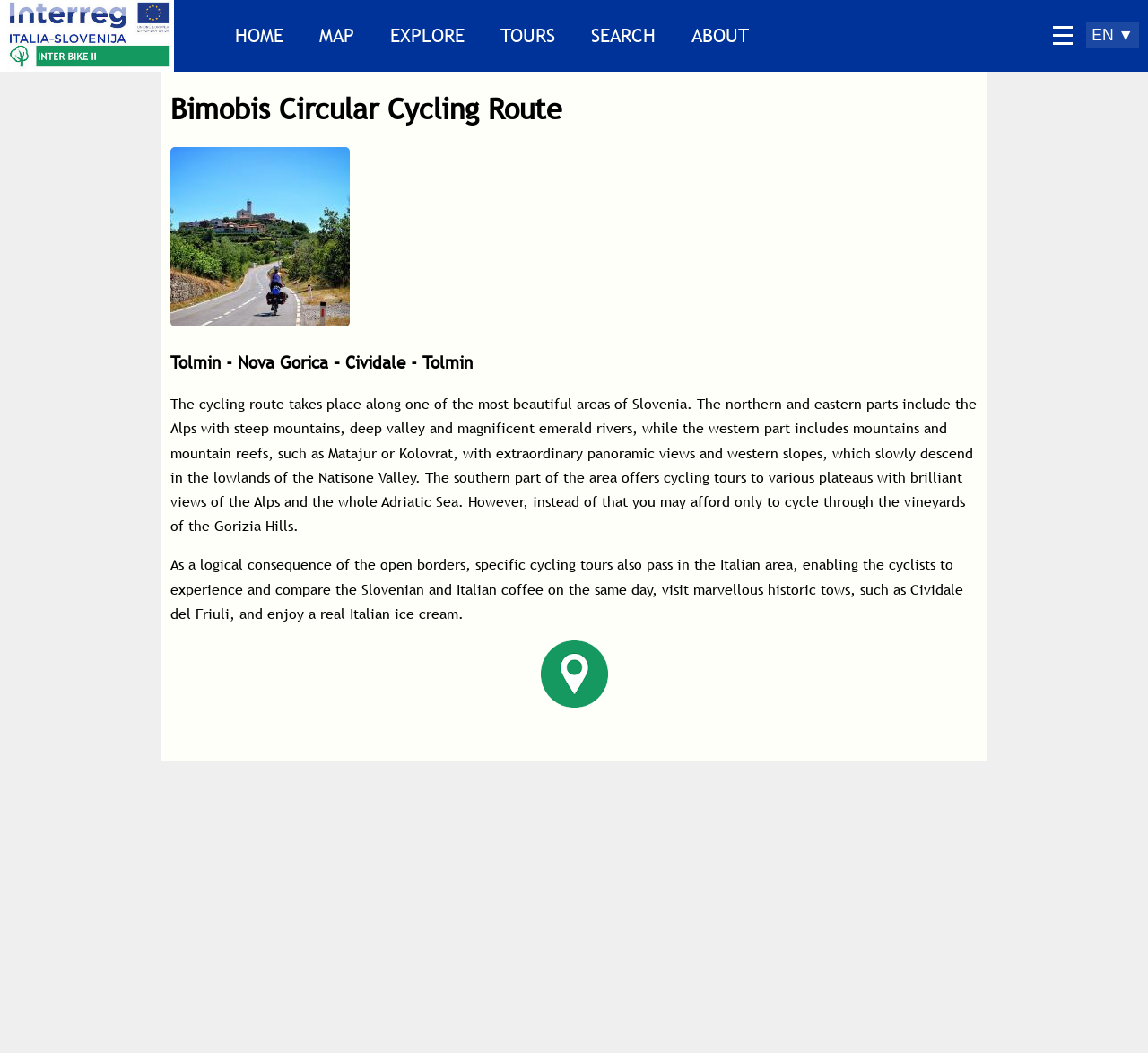Answer with a single word or phrase: 
What is the name of the cycling route?

Bimobis Circular Cycling Route